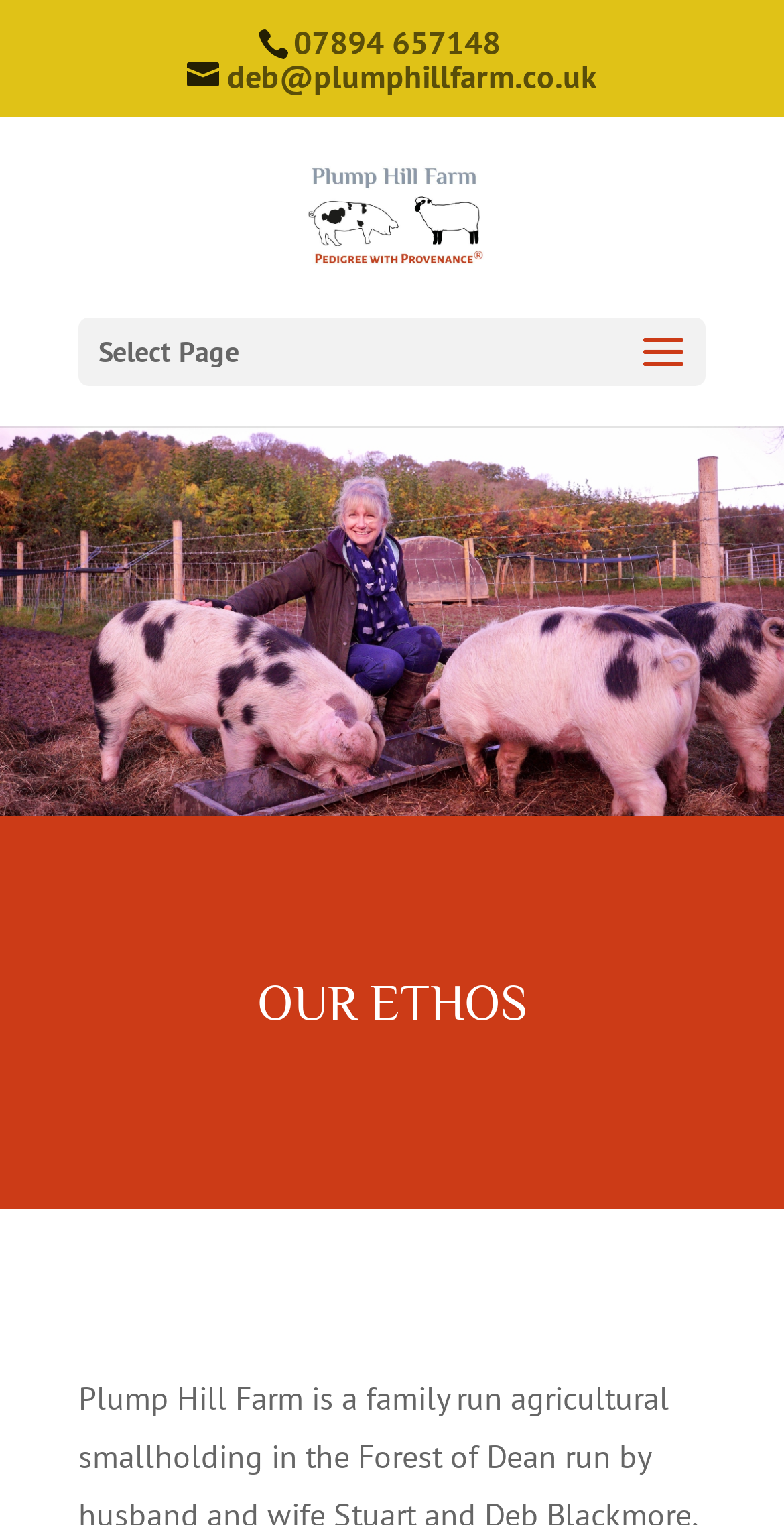Determine the bounding box coordinates of the UI element that matches the following description: "alt="Plump Hill Farm"". The coordinates should be four float numbers between 0 and 1 in the format [left, top, right, bottom].

[0.392, 0.127, 0.619, 0.153]